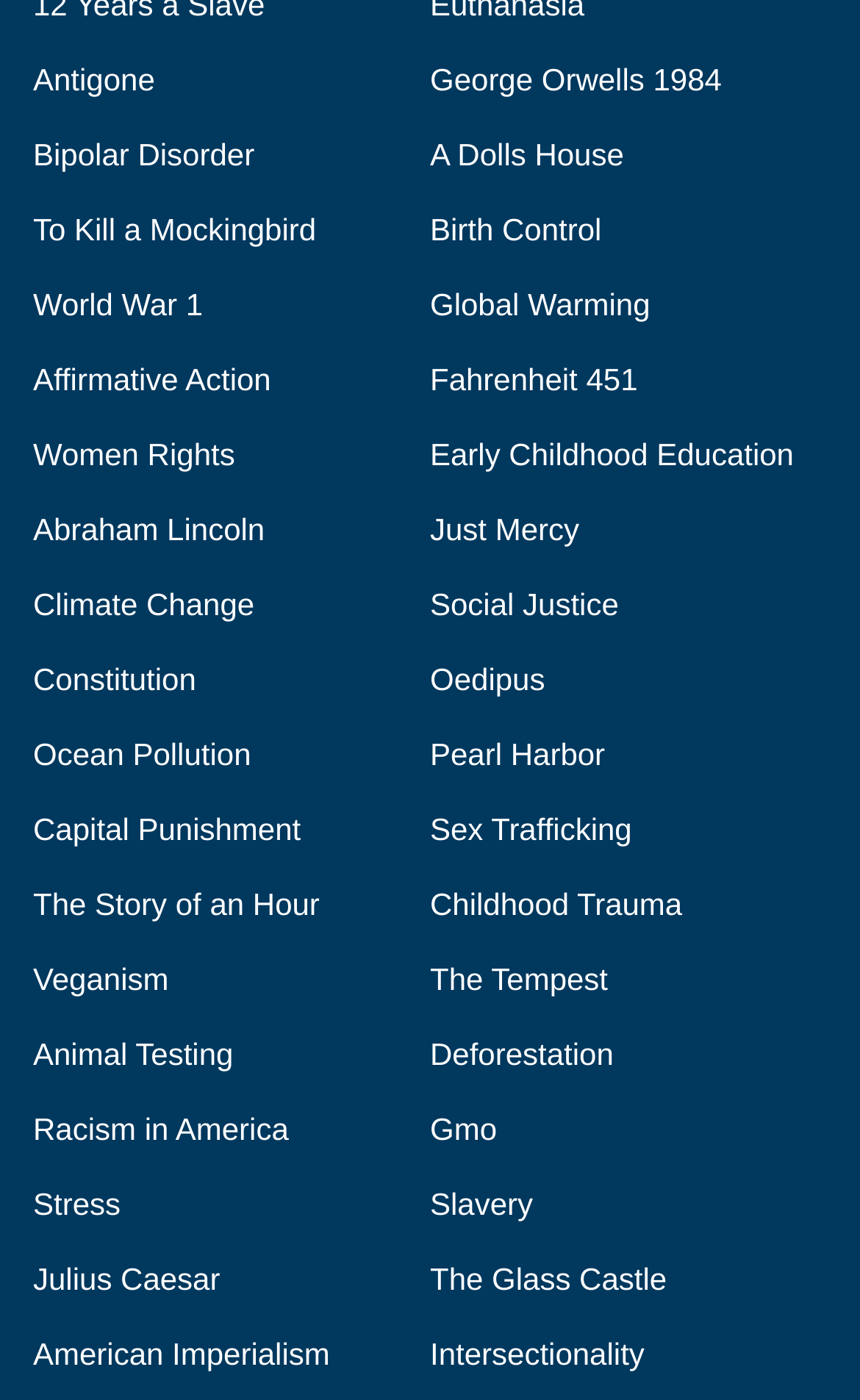Can you identify the bounding box coordinates of the clickable region needed to carry out this instruction: 'Read about The Story of an Hour'? The coordinates should be four float numbers within the range of 0 to 1, stated as [left, top, right, bottom].

[0.038, 0.633, 0.372, 0.658]